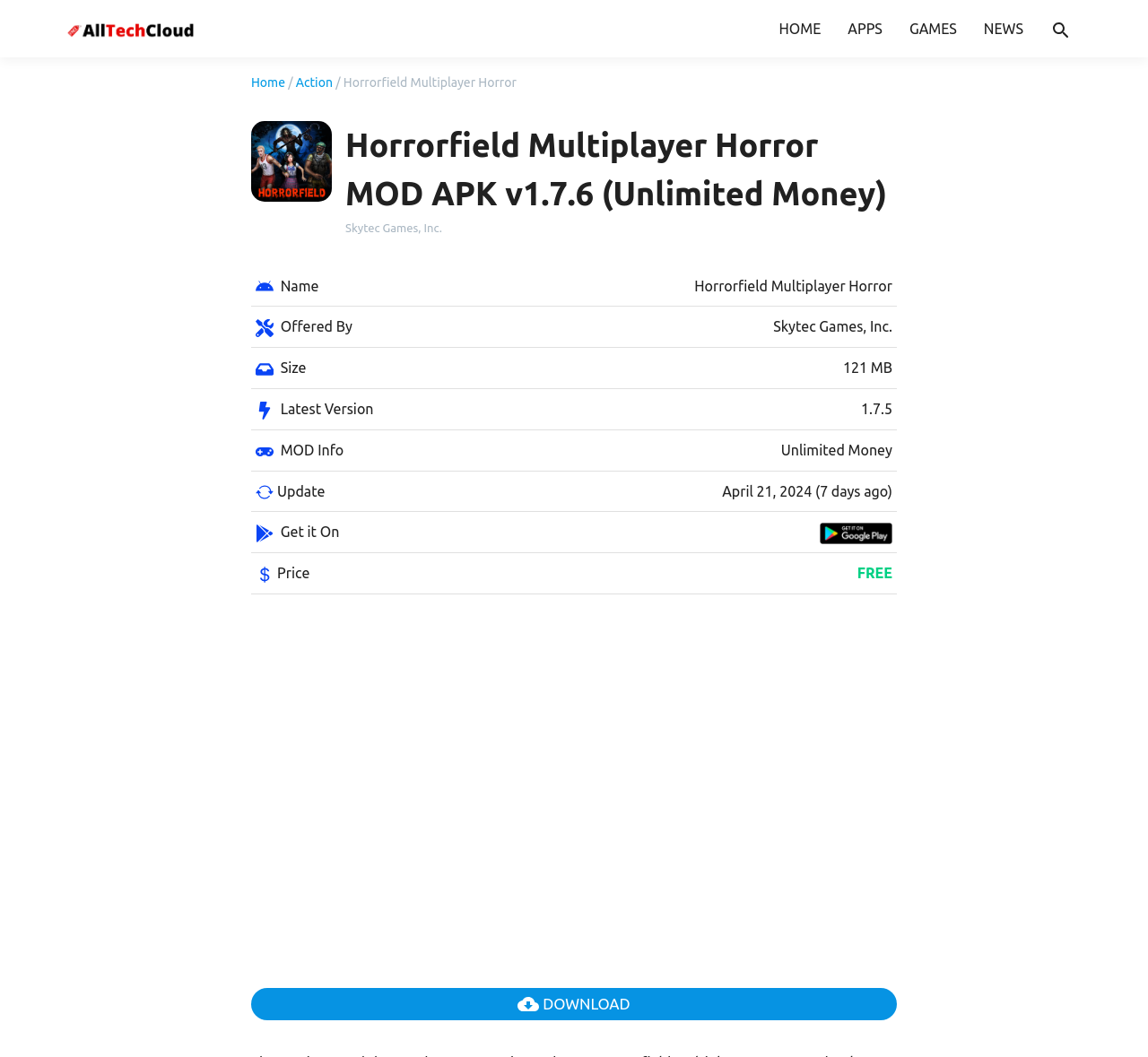Indicate the bounding box coordinates of the clickable region to achieve the following instruction: "View the details of the Horrorfield Multiplayer Horror game."

[0.301, 0.115, 0.781, 0.206]